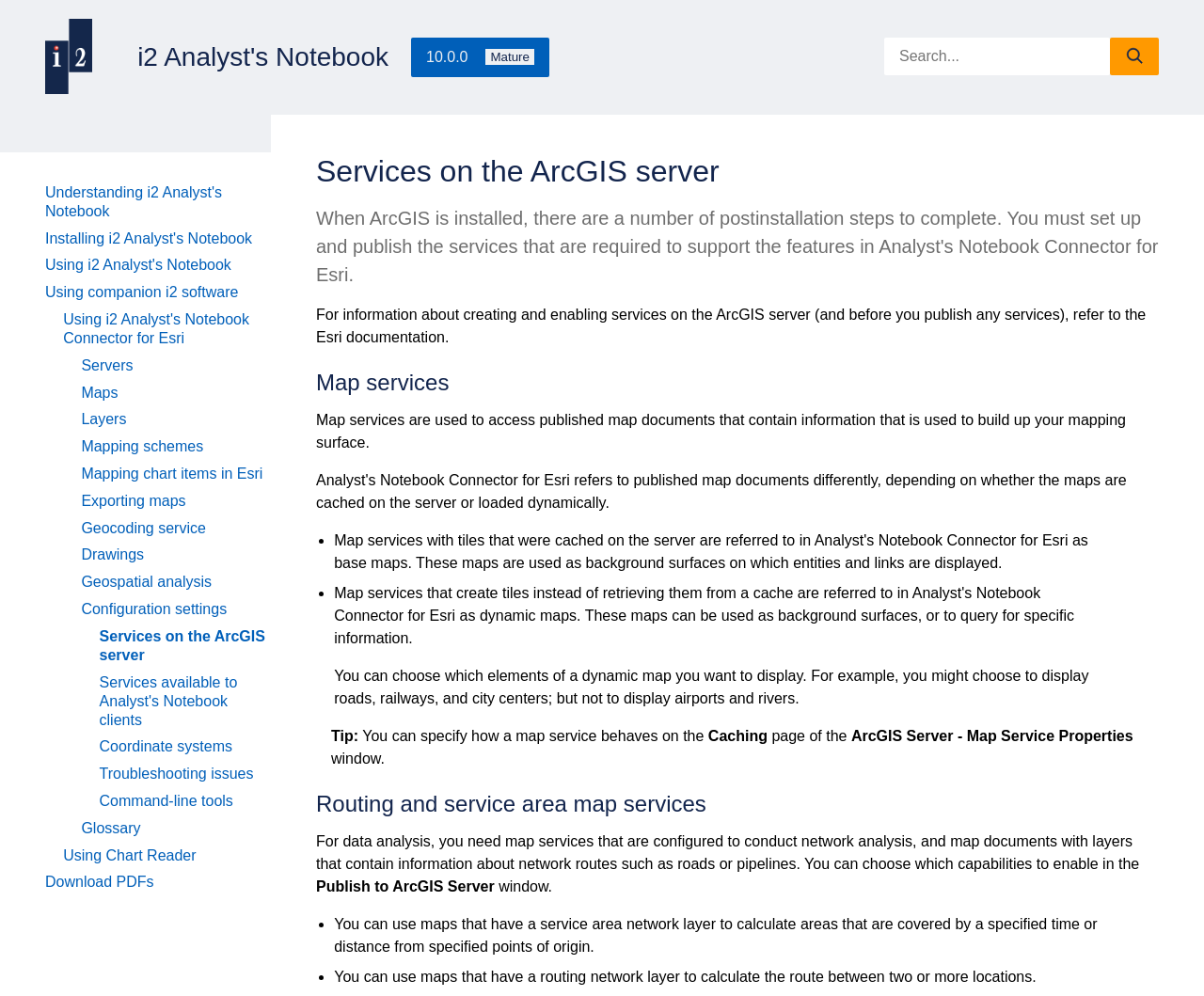What is the purpose of the Publish to ArcGIS Server window?
Could you answer the question in a detailed manner, providing as much information as possible?

The webpage mentions that in the Publish to ArcGIS Server window, you can choose which capabilities to enable, such as network analysis, for your map services.